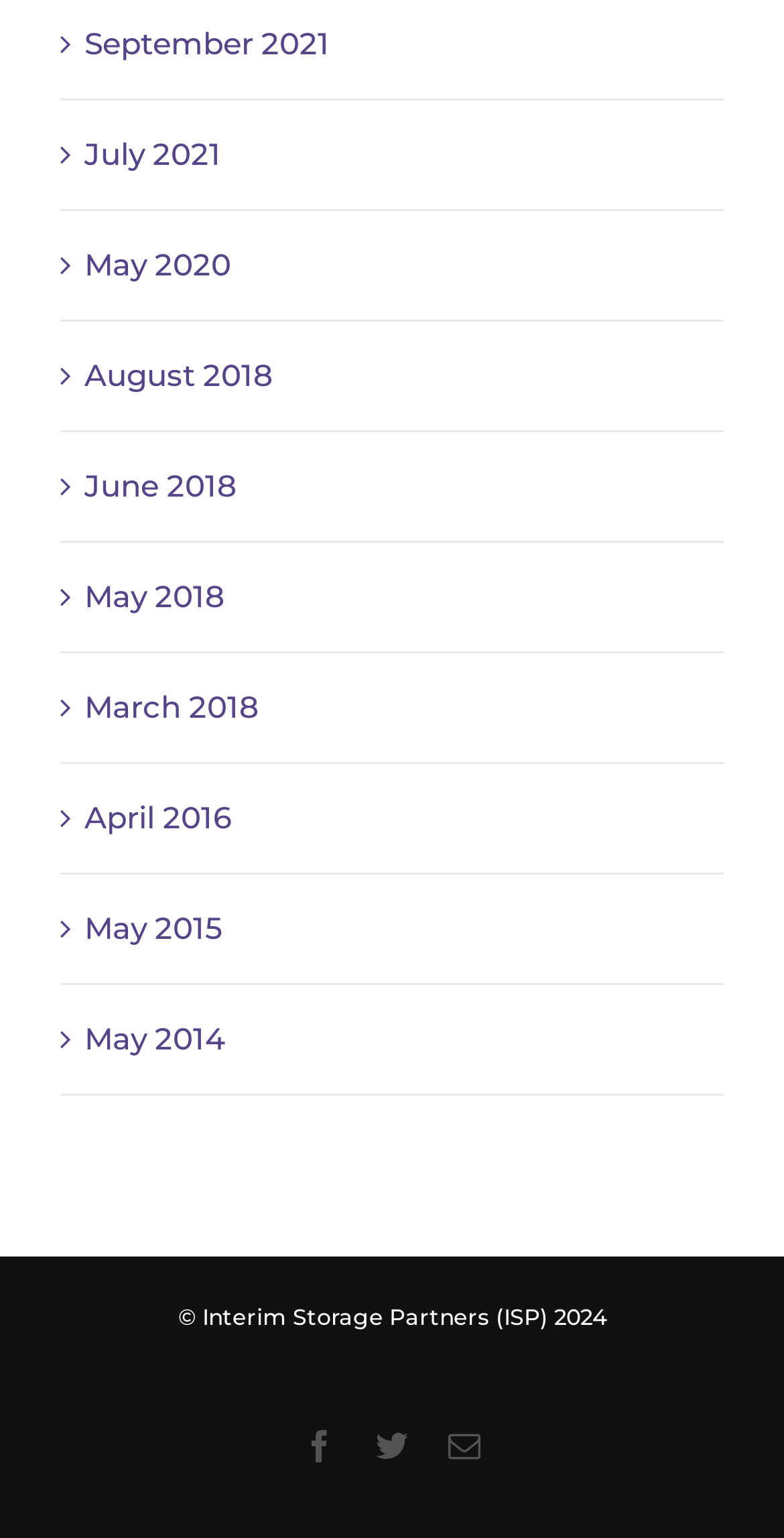Please locate the bounding box coordinates of the region I need to click to follow this instruction: "View July 2021".

[0.108, 0.087, 0.282, 0.112]